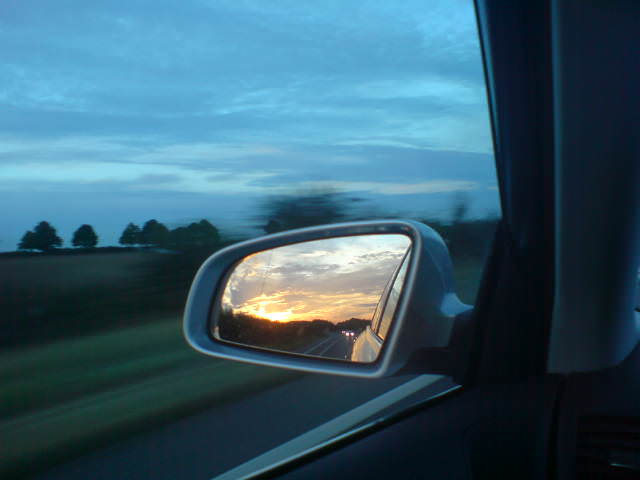Use a single word or phrase to answer the question: What is the location of the journey?

Cambridgeshire